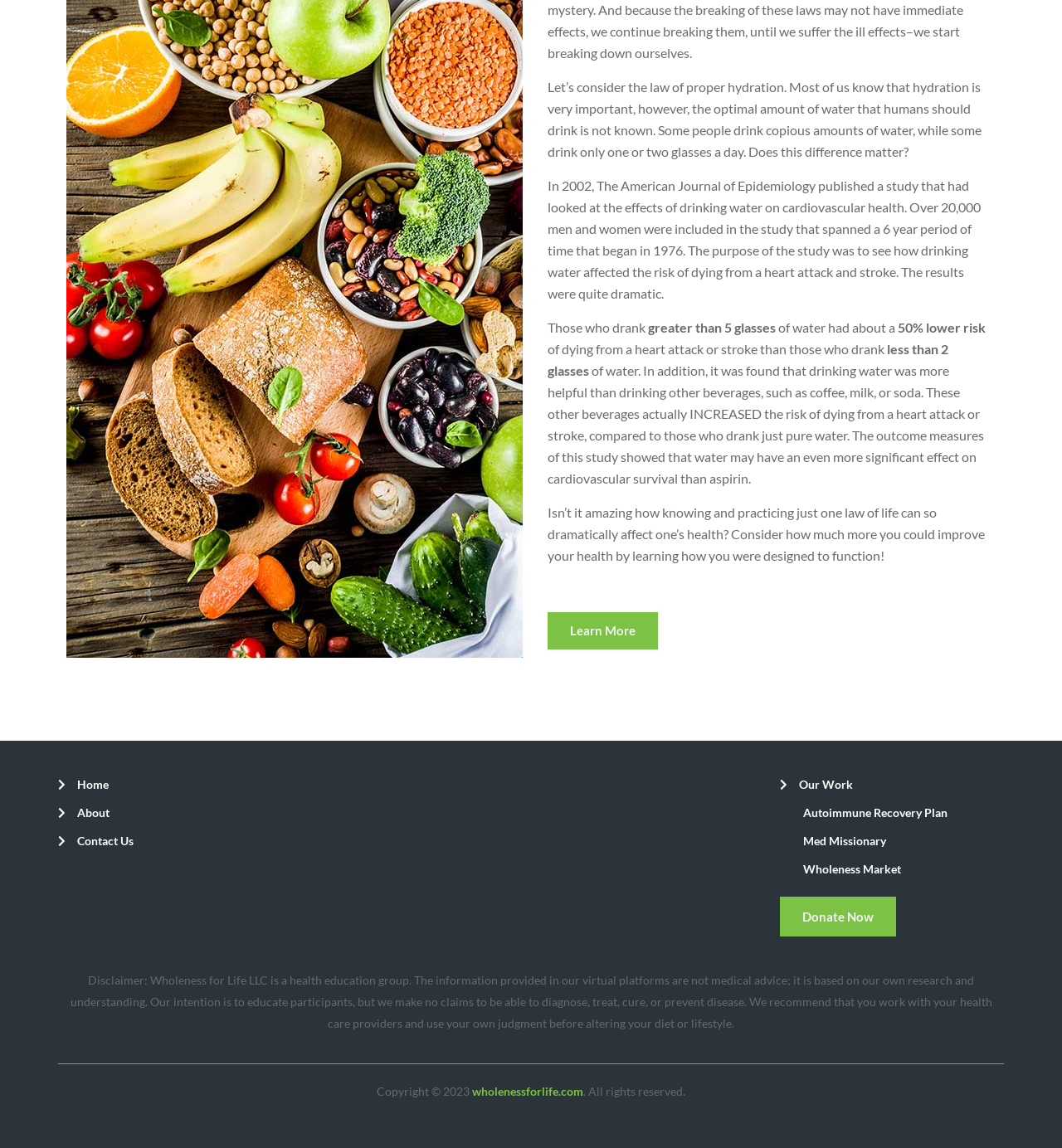What is the effect of drinking other beverages on cardiovascular health?
Can you provide a detailed and comprehensive answer to the question?

According to the article, drinking other beverages such as coffee, milk, or soda can increase the risk of dying from a heart attack or stroke, unlike drinking pure water which has a positive effect.